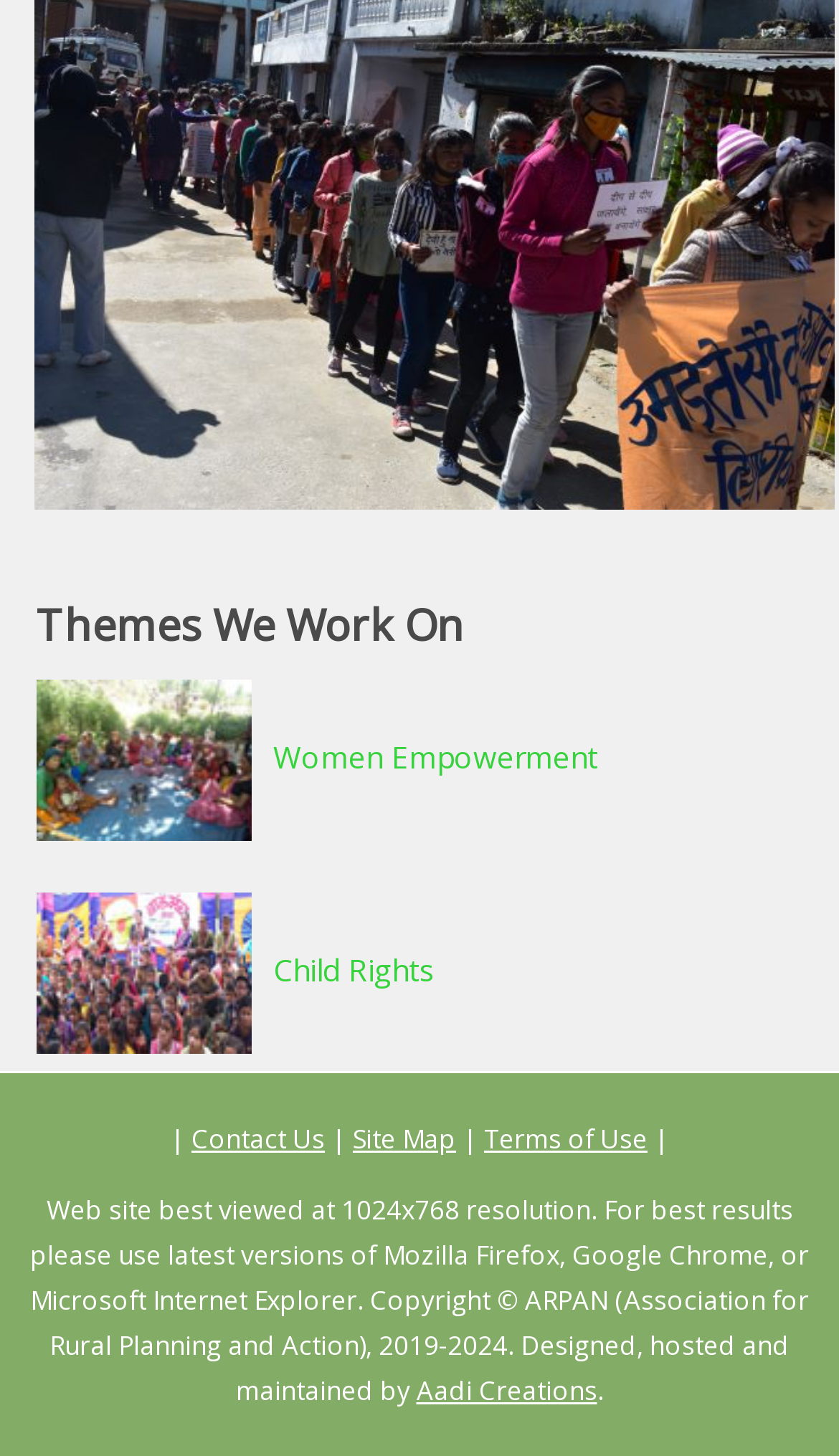Use a single word or phrase to answer the question:
What are the themes worked on?

Women Empowerment, Child Rights